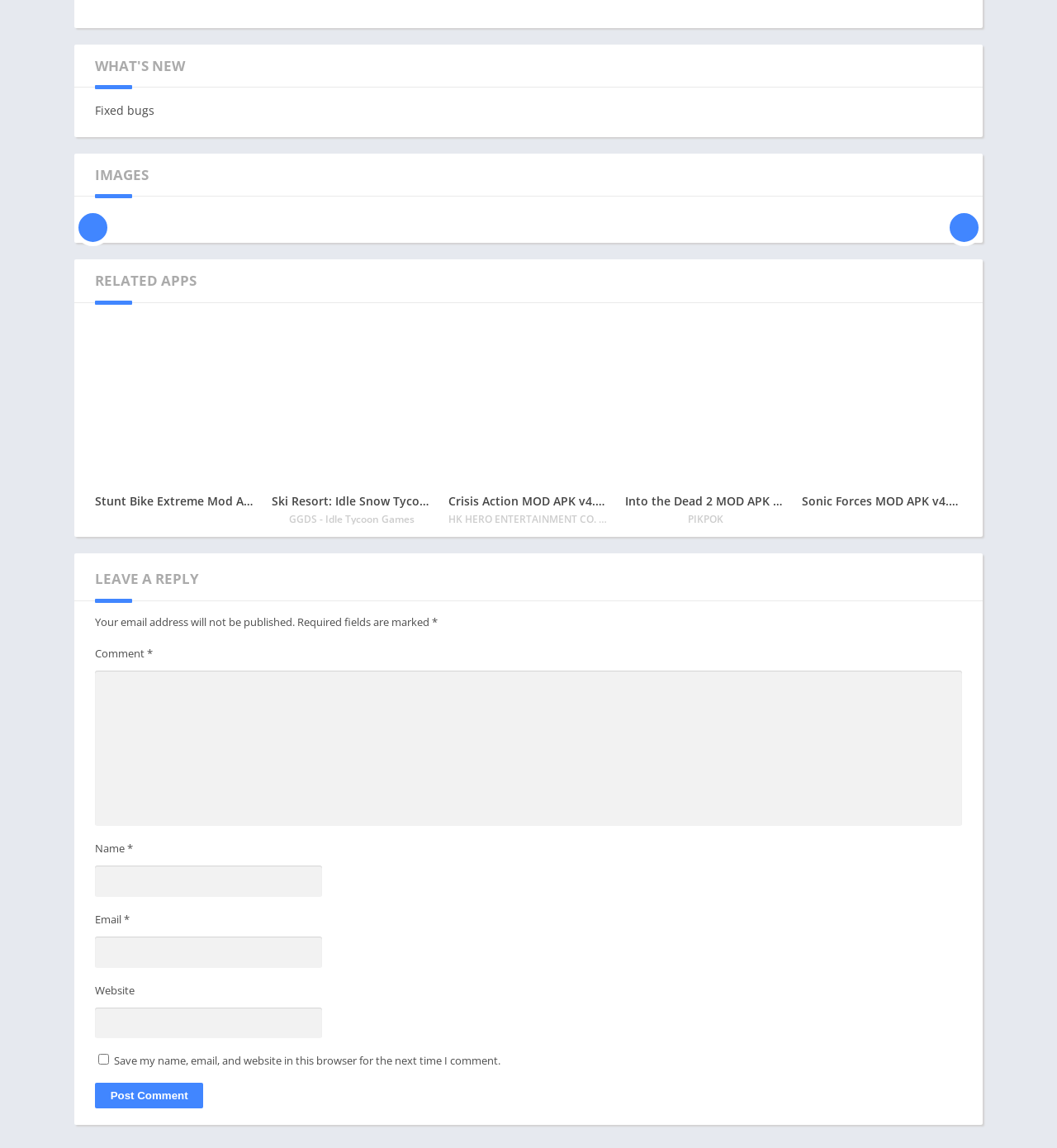What is the label of the last button on the webpage?
Give a detailed explanation using the information visible in the image.

The last button on the webpage is labeled 'Post Comment', which is used to submit a comment or reply.